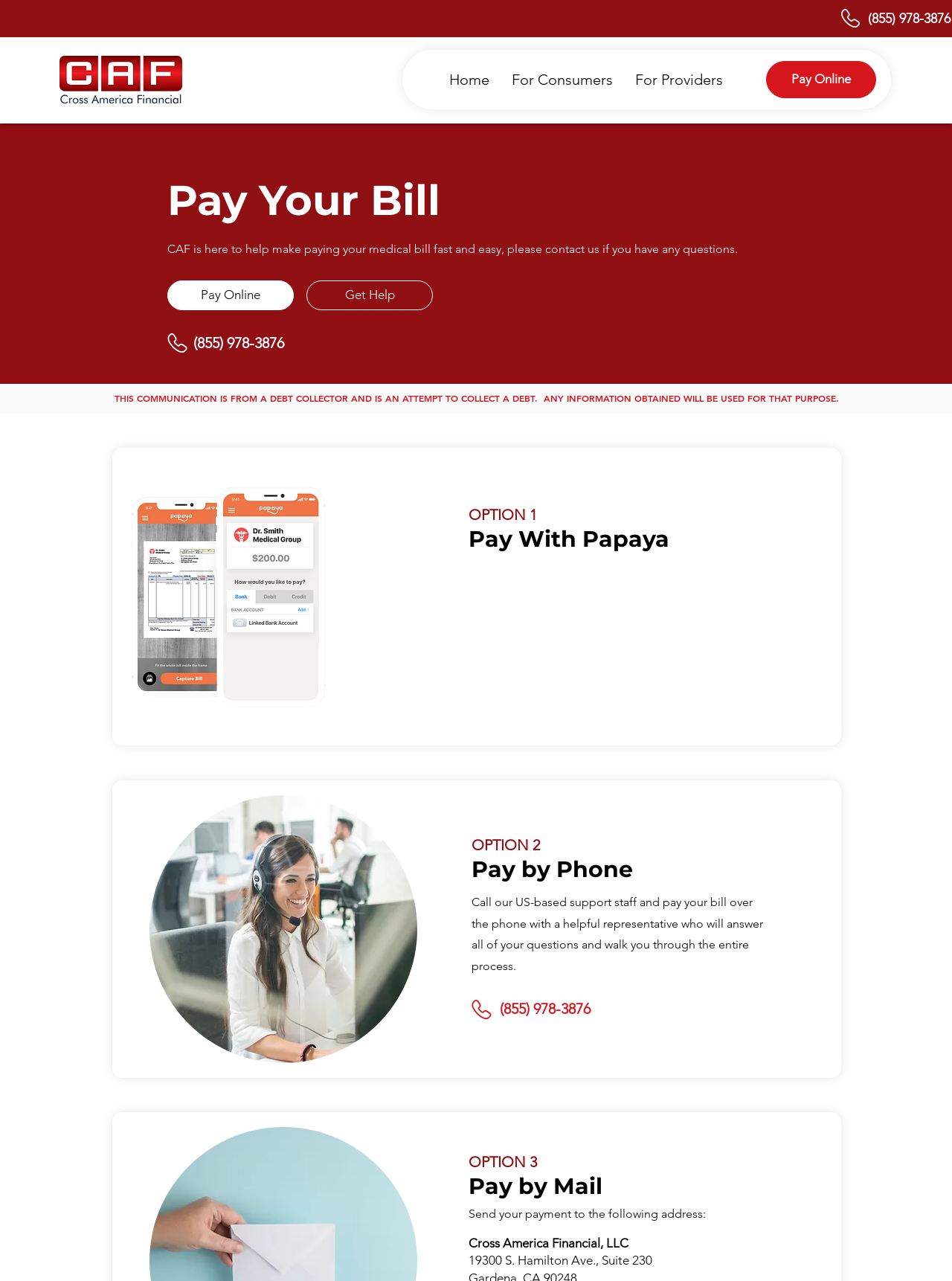What is the purpose of the webpage?
Based on the visual, give a brief answer using one word or a short phrase.

To pay medical bills